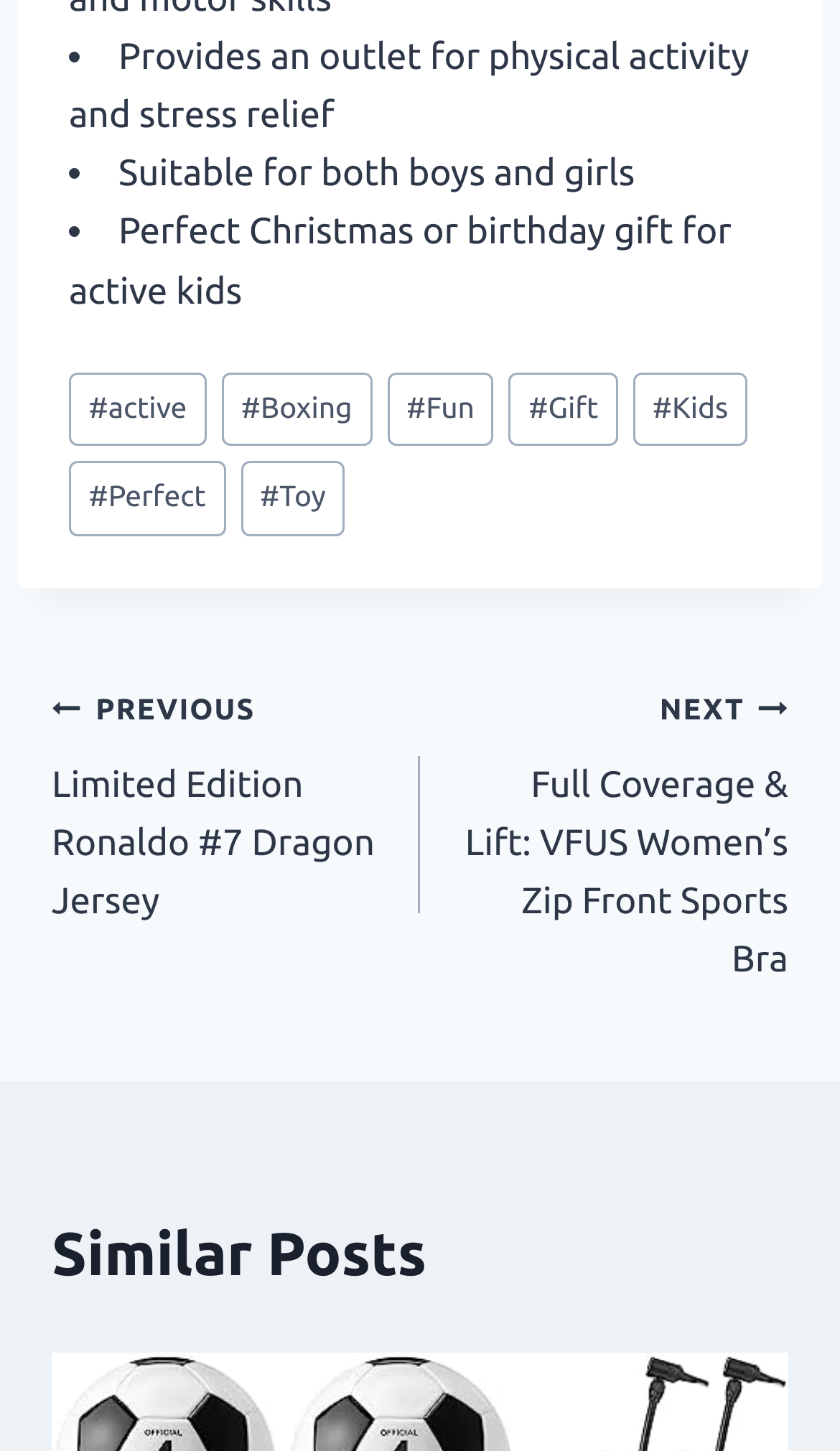How many links are in the footer section?
Answer briefly with a single word or phrase based on the image.

6